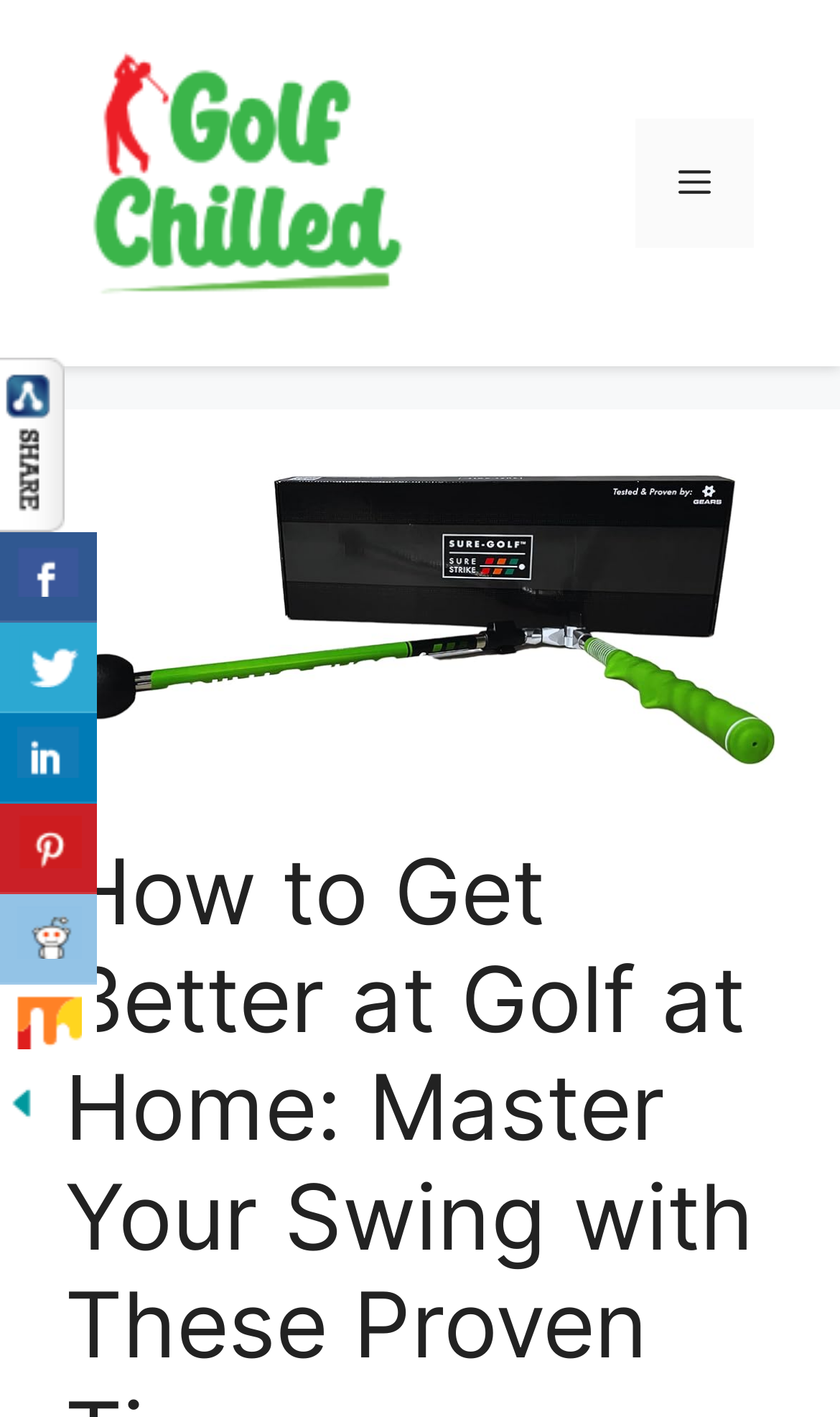Find the bounding box coordinates of the clickable region needed to perform the following instruction: "Open the menu". The coordinates should be provided as four float numbers between 0 and 1, i.e., [left, top, right, bottom].

[0.756, 0.084, 0.897, 0.175]